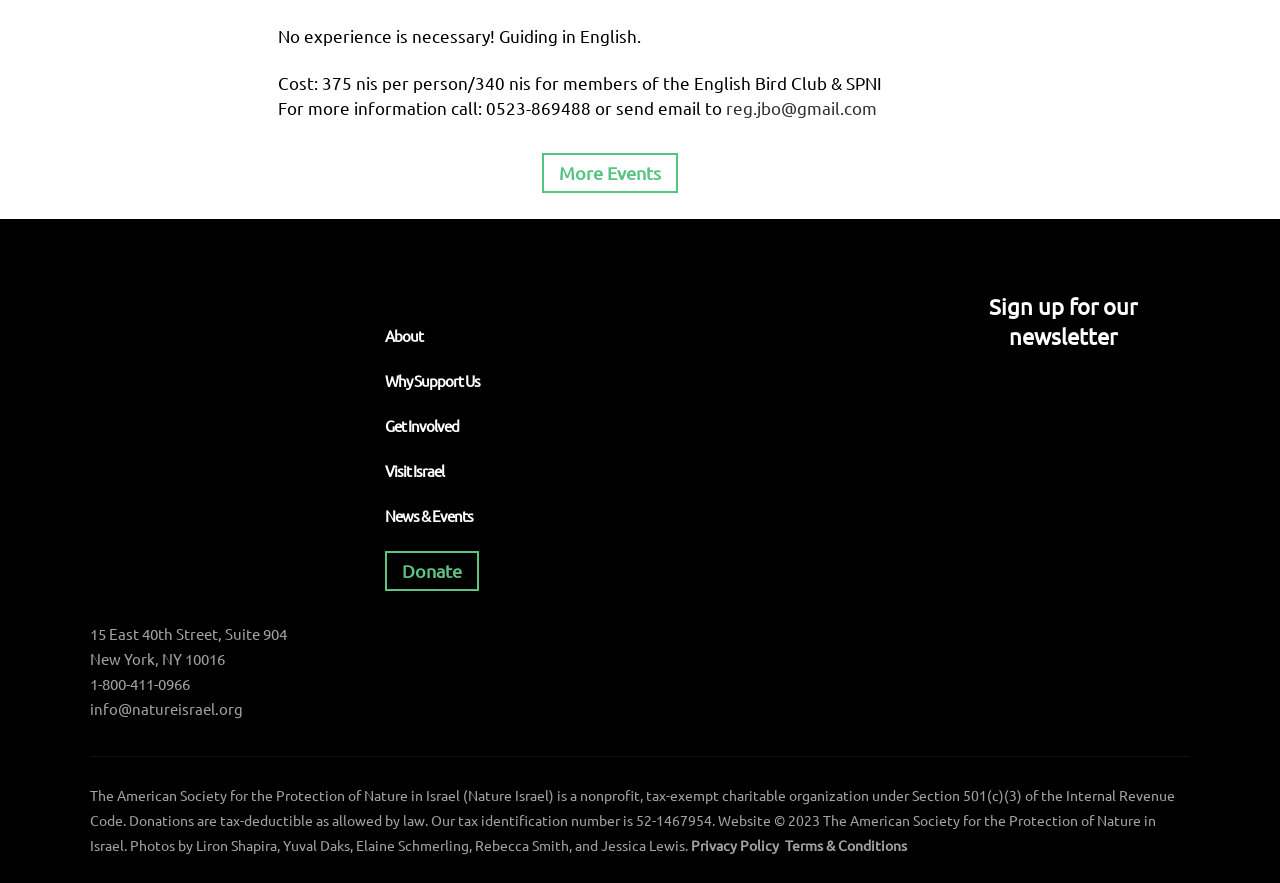What is the phone number to call for more information?
Respond to the question with a single word or phrase according to the image.

0523-869488